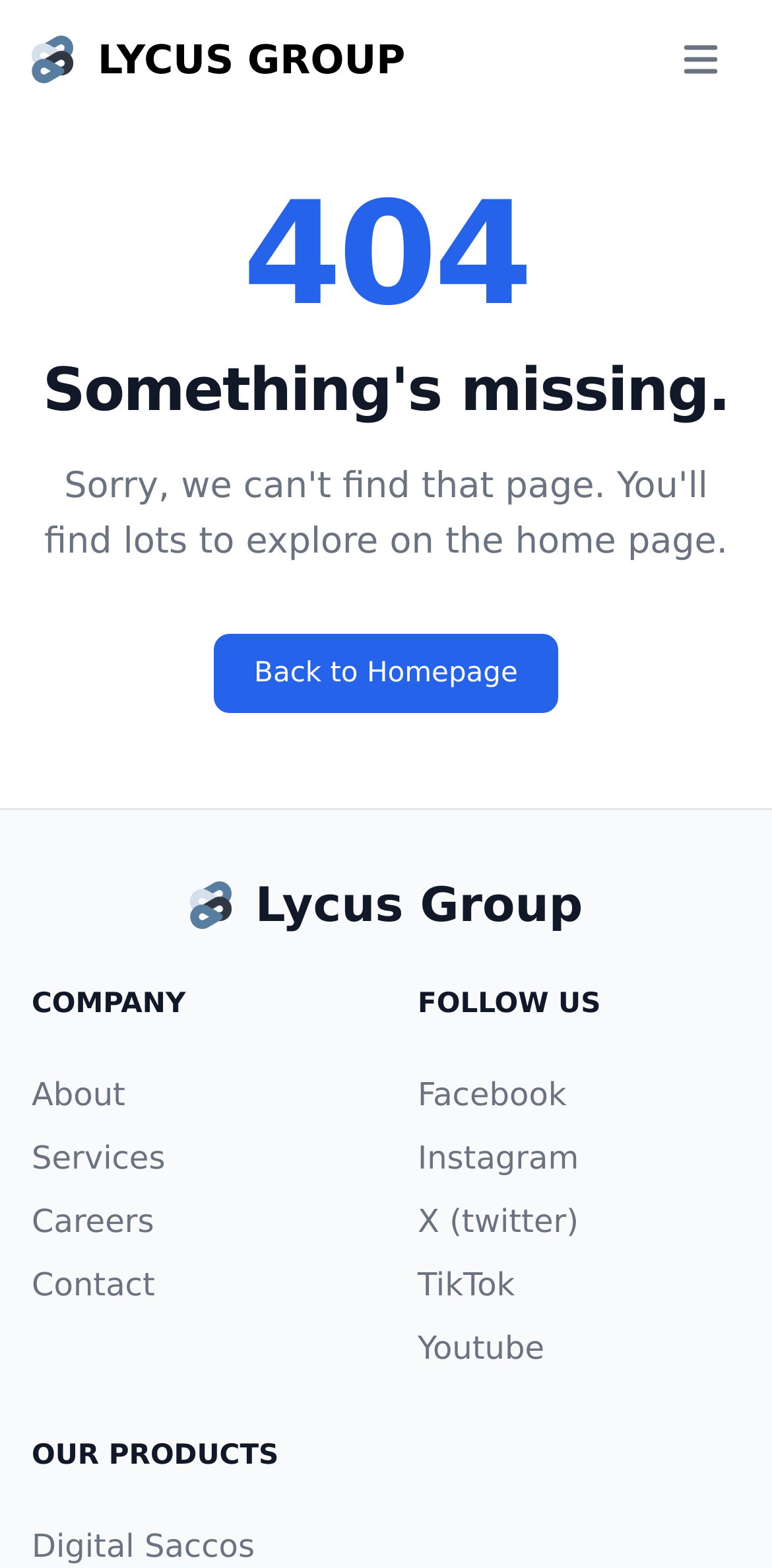How many social media links are there?
Please look at the screenshot and answer in one word or a short phrase.

5